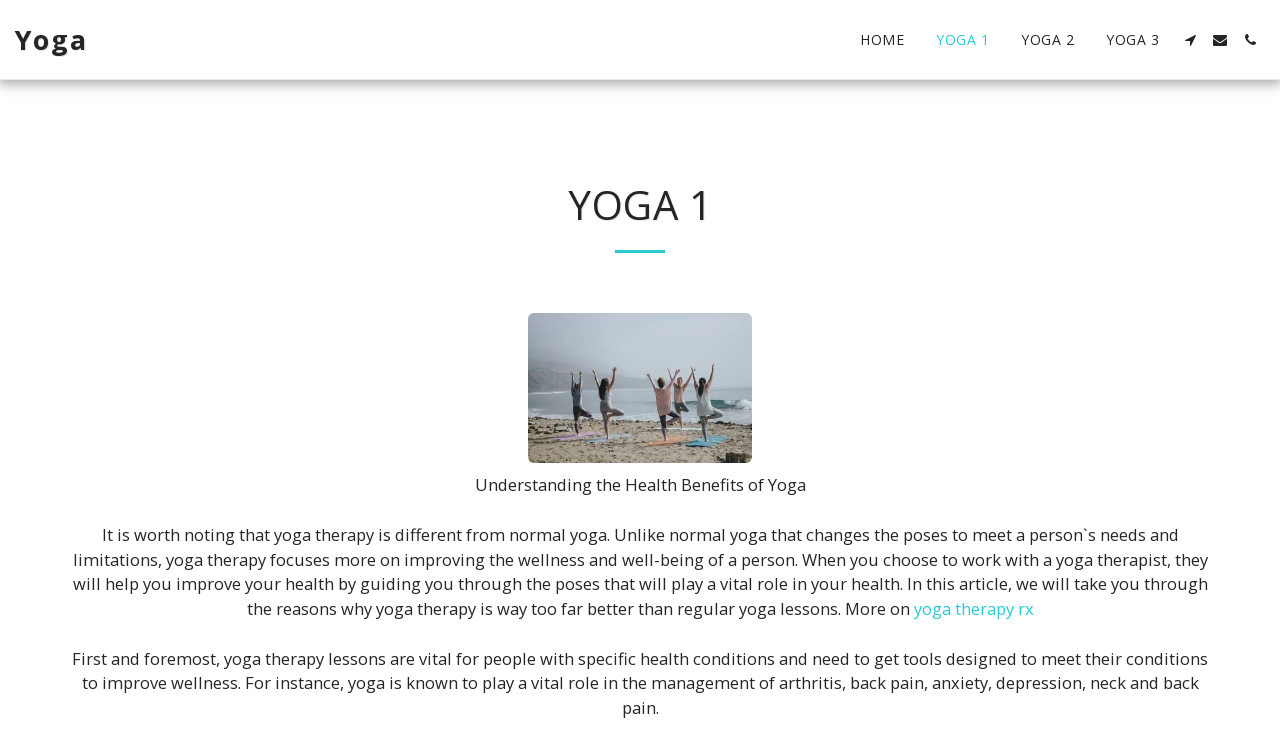Please identify the bounding box coordinates of the element that needs to be clicked to execute the following command: "Click the HOME link". Provide the bounding box using four float numbers between 0 and 1, formatted as [left, top, right, bottom].

[0.66, 0.035, 0.718, 0.072]